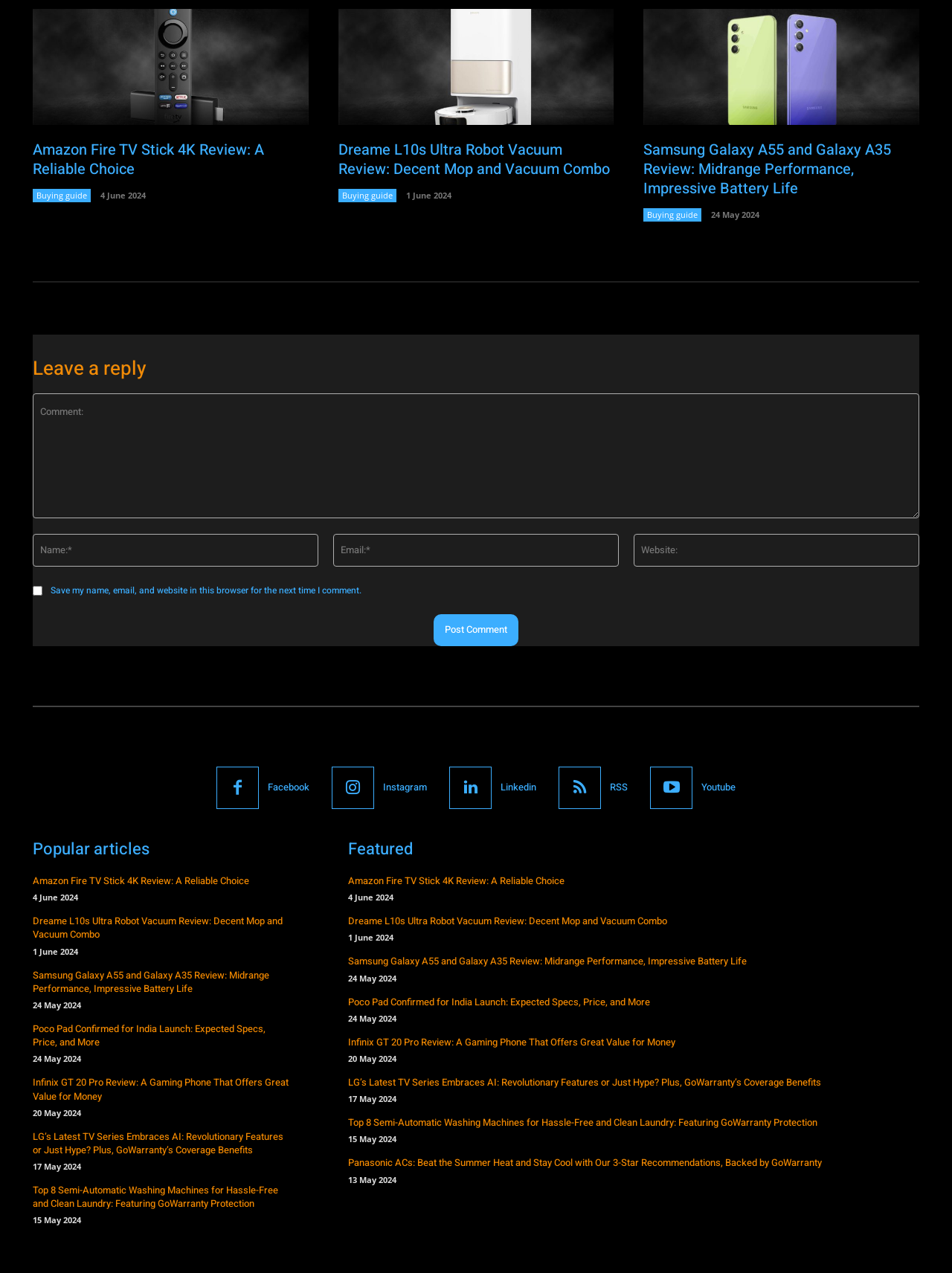Could you provide the bounding box coordinates for the portion of the screen to click to complete this instruction: "Leave a reply"?

[0.034, 0.274, 0.966, 0.305]